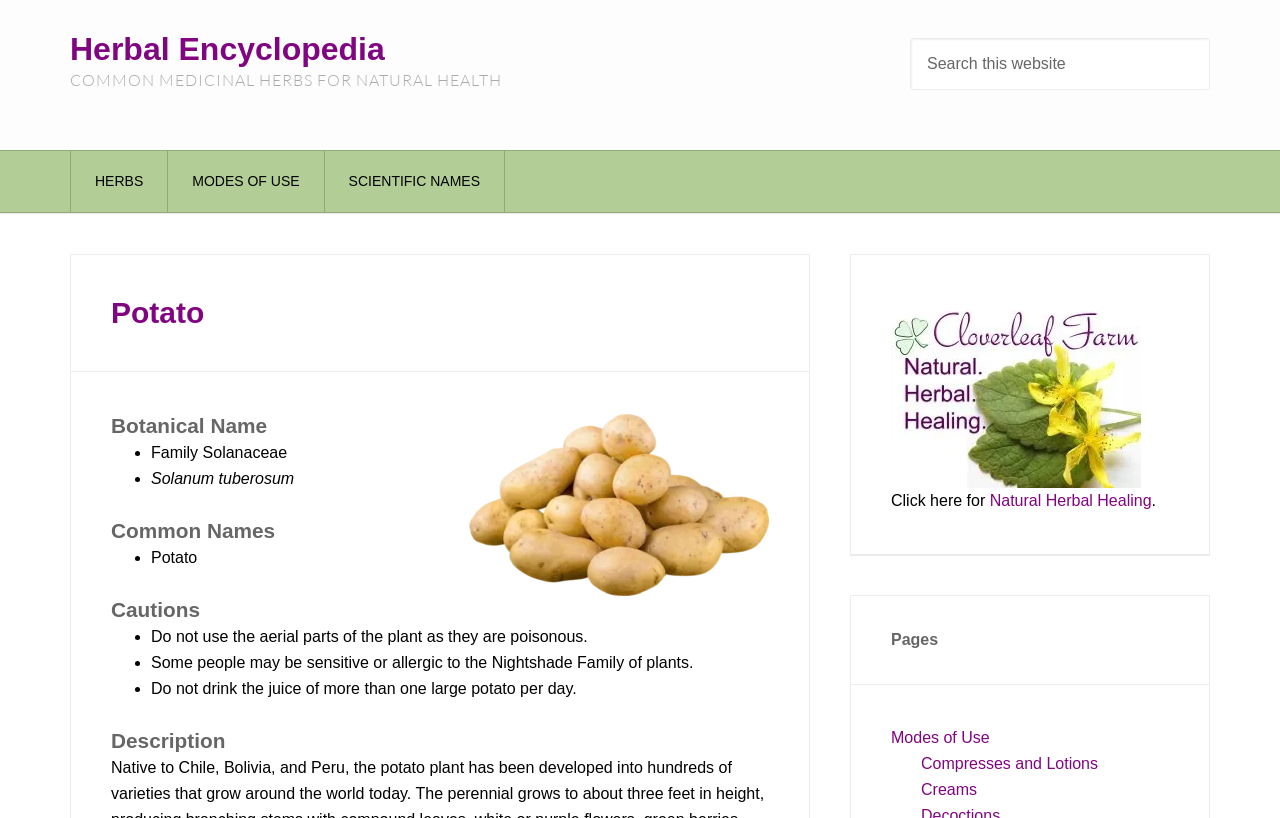Locate the coordinates of the bounding box for the clickable region that fulfills this instruction: "Go to the home page".

None